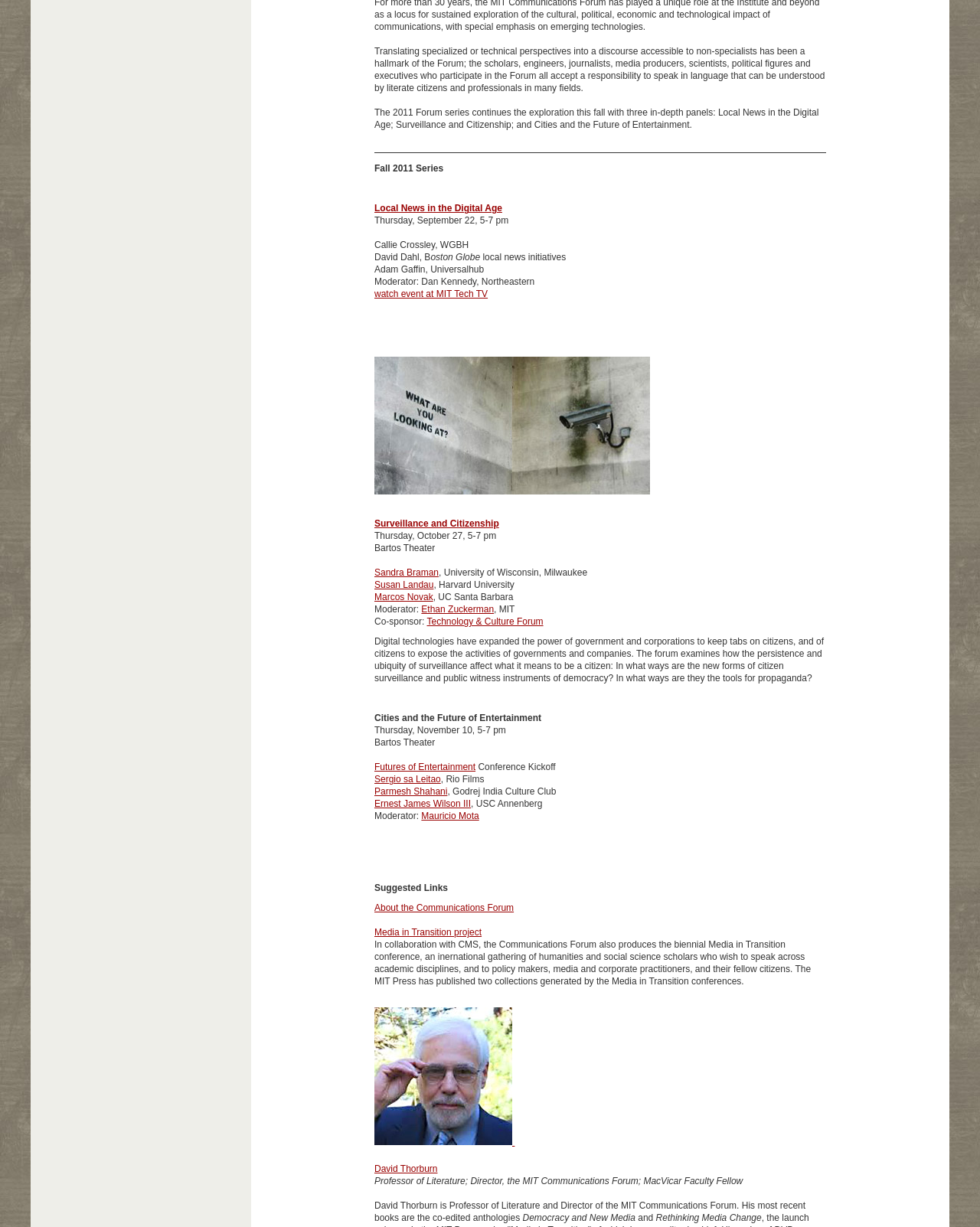Provide the bounding box coordinates for the UI element that is described by this text: "Media in Transition project". The coordinates should be in the form of four float numbers between 0 and 1: [left, top, right, bottom].

[0.382, 0.756, 0.491, 0.764]